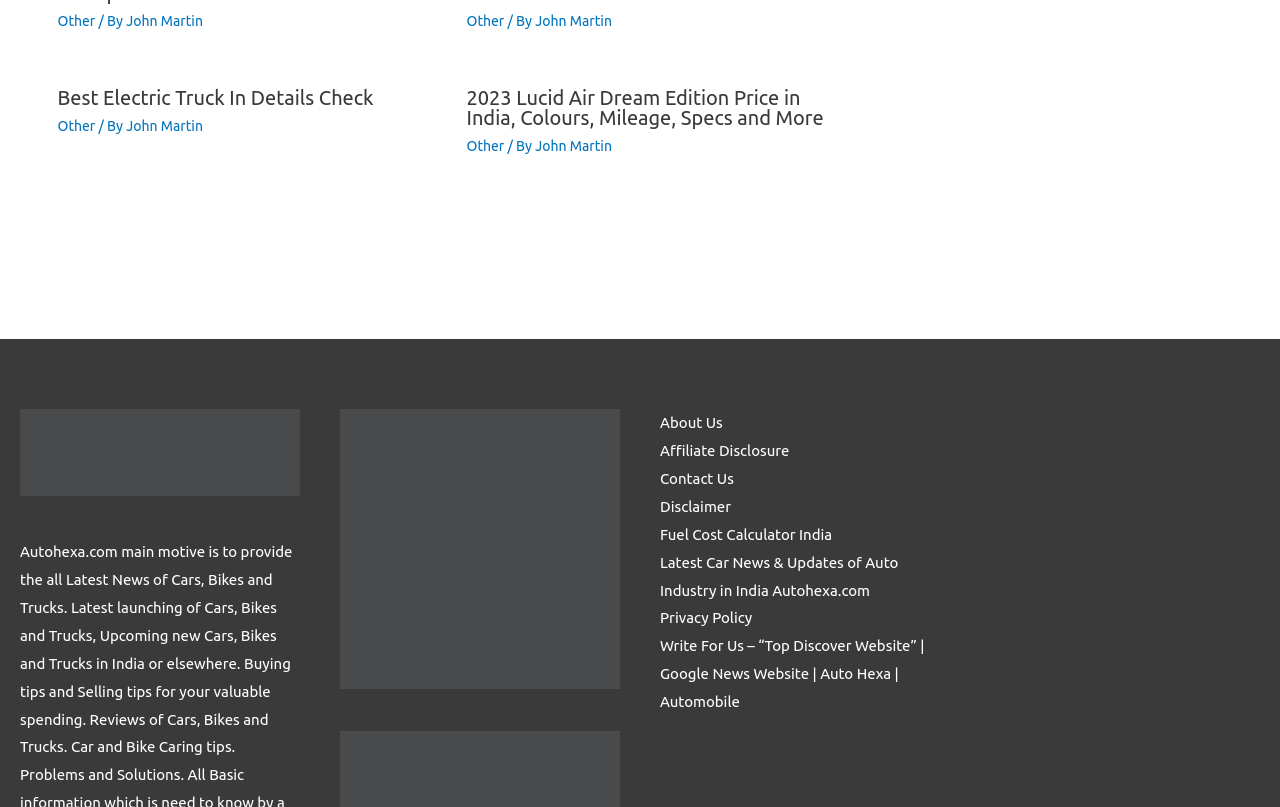Identify and provide the bounding box coordinates of the UI element described: "alt="write for us"". The coordinates should be formatted as [left, top, right, bottom], with each number being a float between 0 and 1.

[0.266, 0.768, 0.484, 0.789]